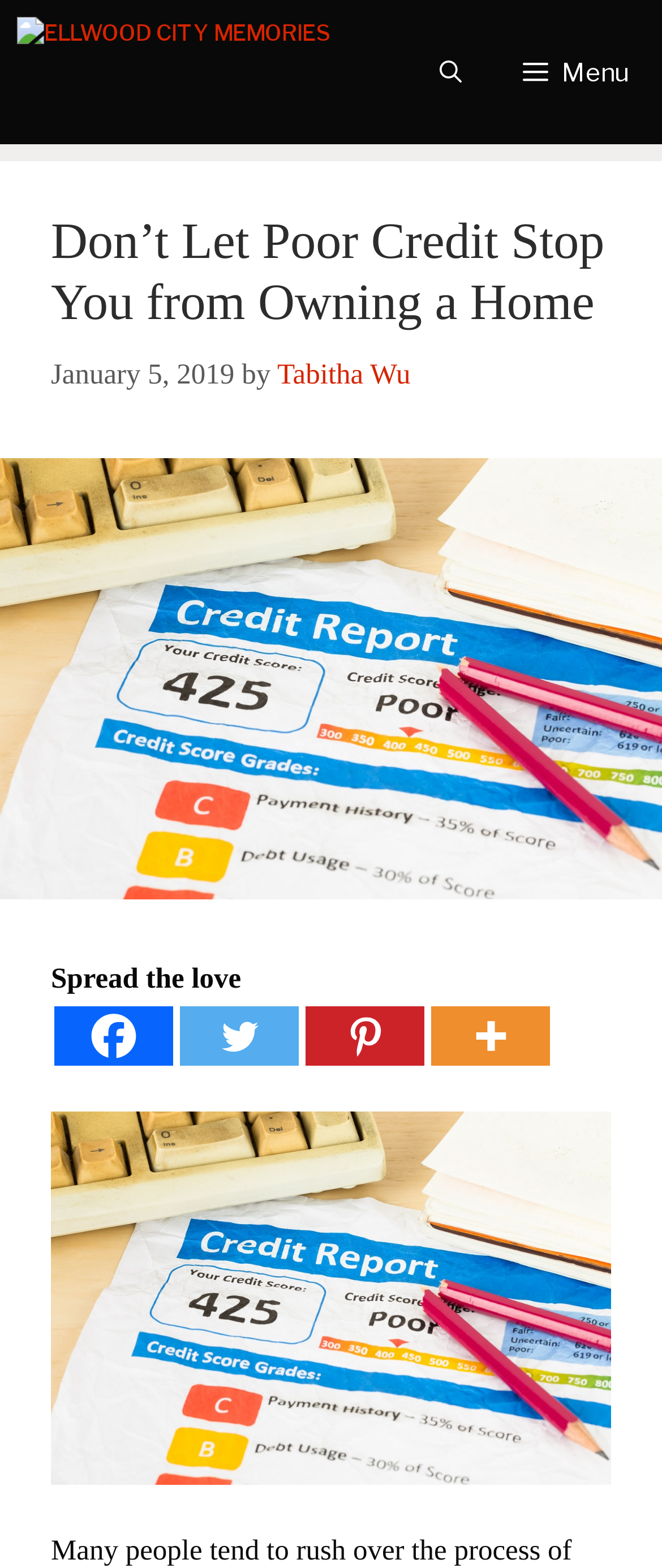Who is the author of the article?
Carefully analyze the image and provide a detailed answer to the question.

The author's name 'Tabitha Wu' is mentioned in the article, specifically in the section with the time stamp 'January 5, 2019'.